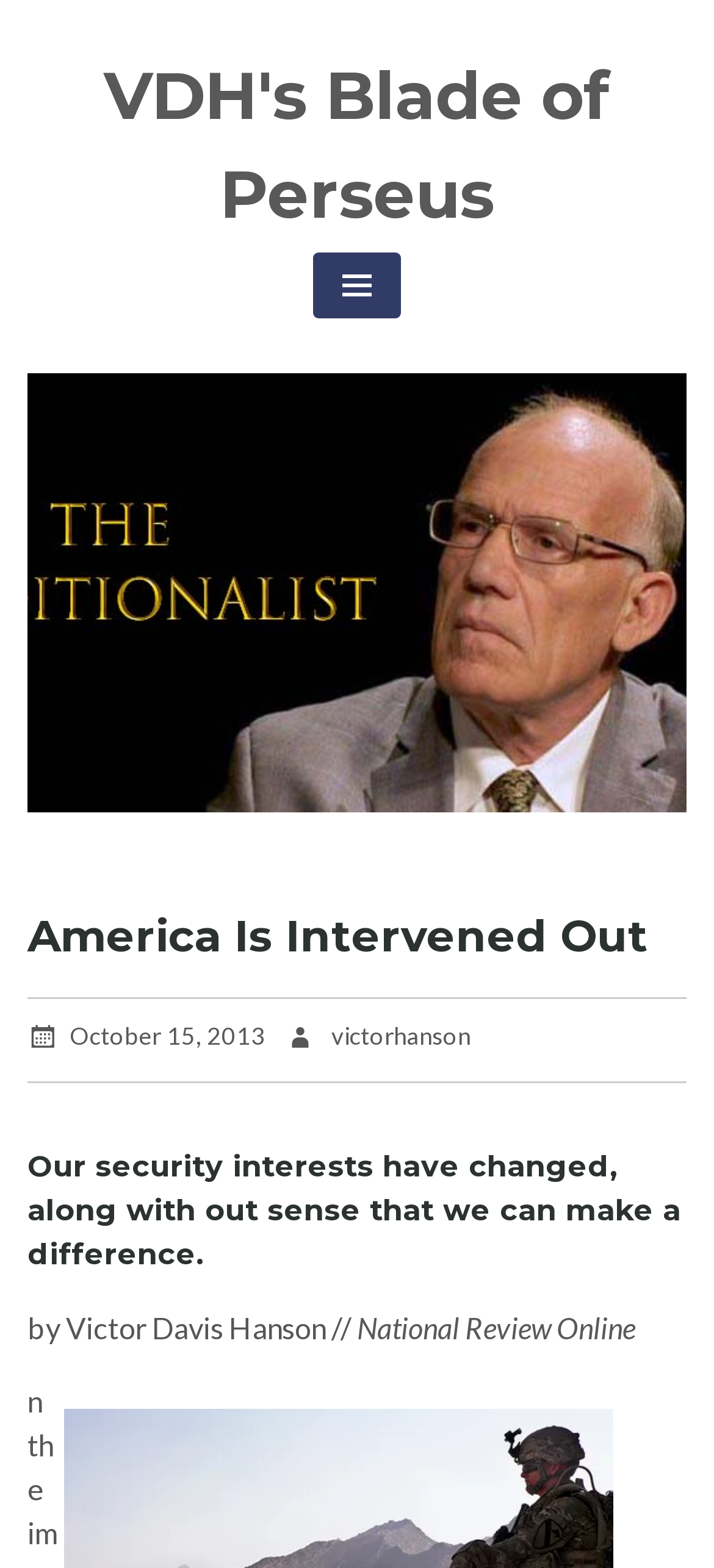From the details in the image, provide a thorough response to the question: What is the name of the publication where the article was published?

The publication name is mentioned as a link 'National Review Online' which is located below the main heading of the article.